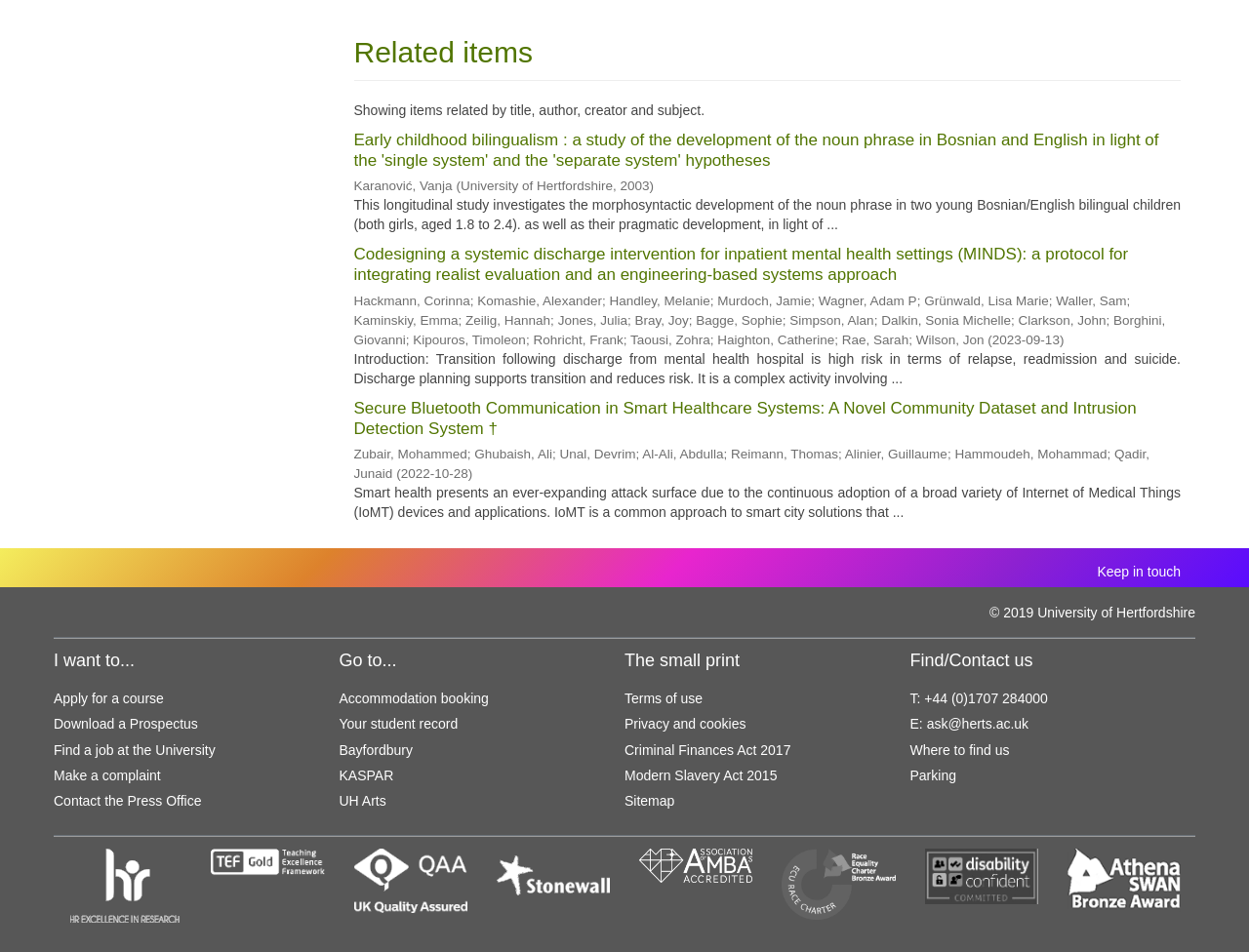Find the bounding box coordinates for the HTML element specified by: "UH Arts".

[0.271, 0.833, 0.309, 0.85]